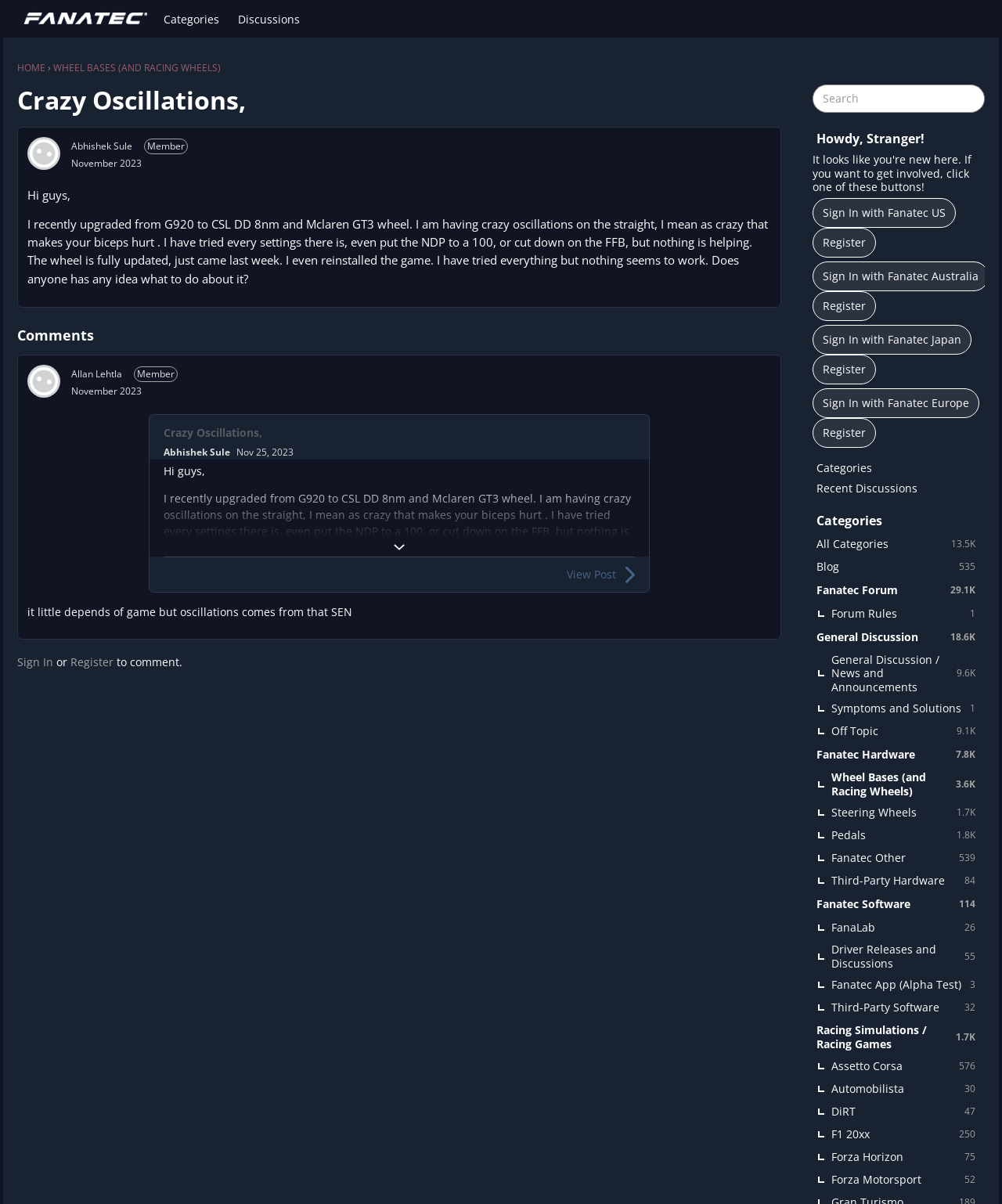Please provide a brief answer to the question using only one word or phrase: 
What is the category of the discussion?

WHEEL BASES (AND RACING WHEELS)